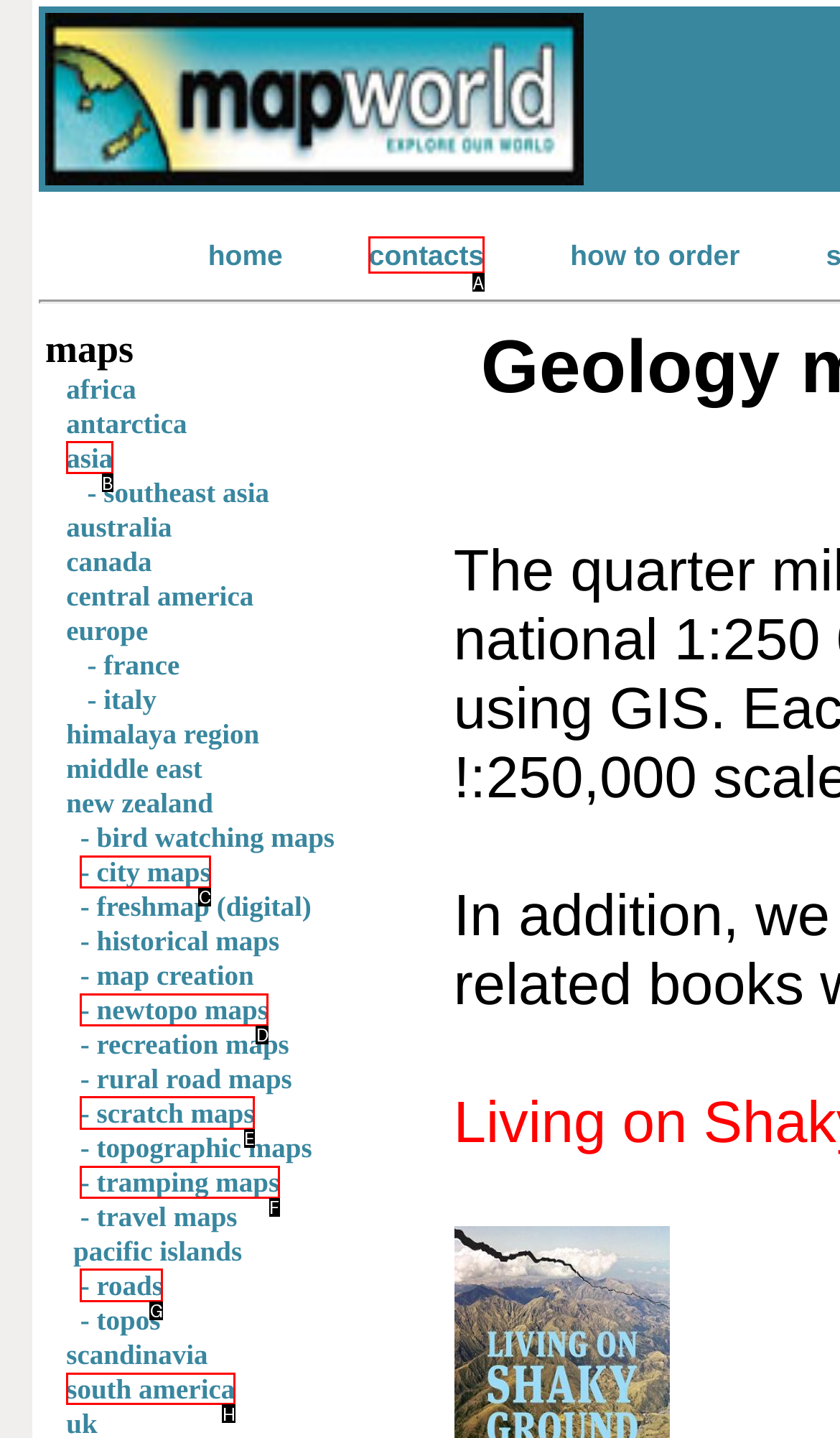Determine the appropriate lettered choice for the task: browse maps of south america. Reply with the correct letter.

H